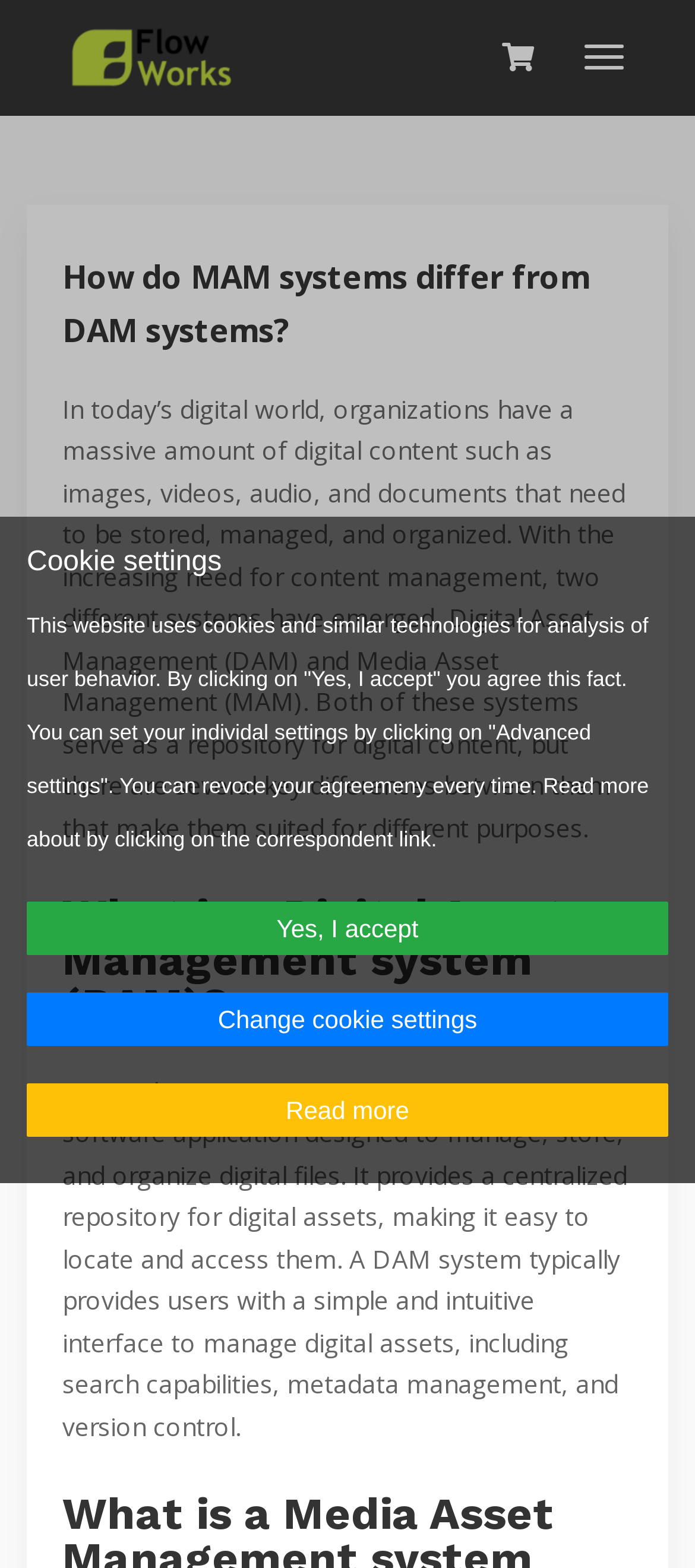Respond to the following query with just one word or a short phrase: 
What feature do DAM systems typically provide for users?

Search capabilities